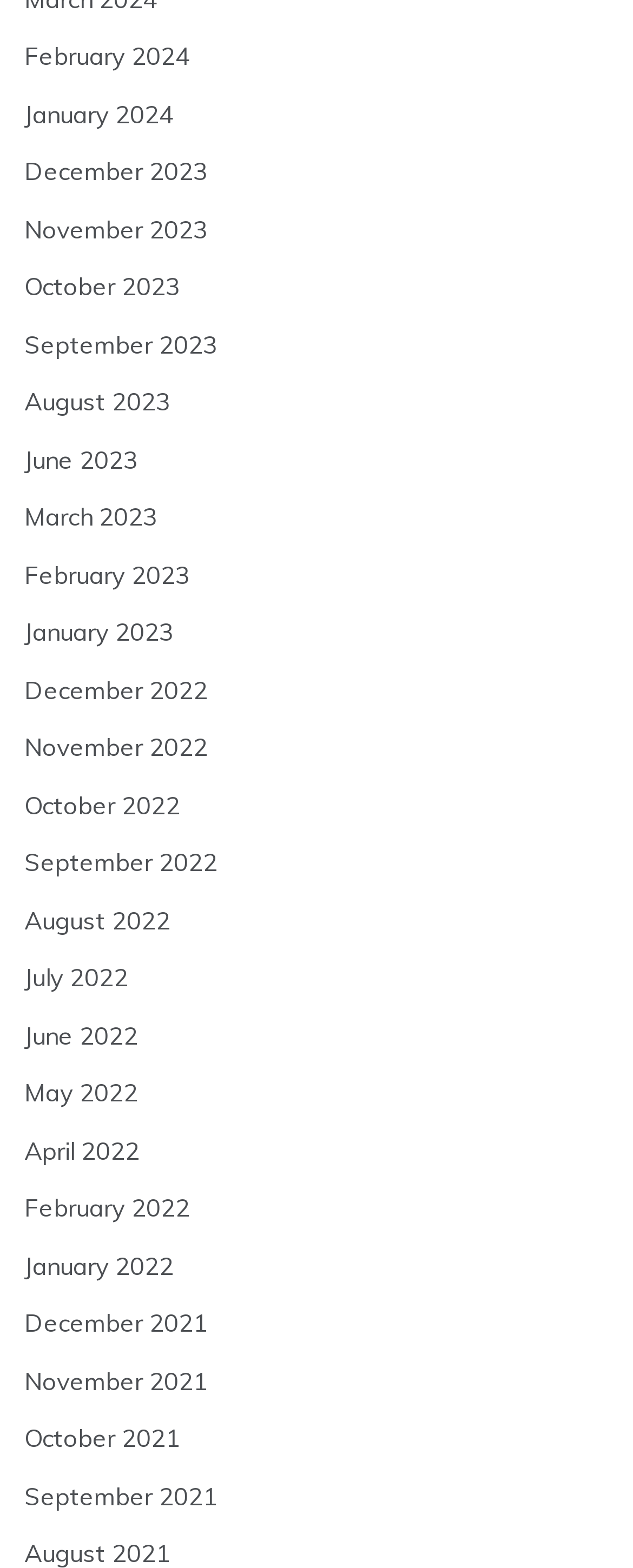What is the earliest month listed on the webpage? Based on the image, give a response in one word or a short phrase.

September 2021